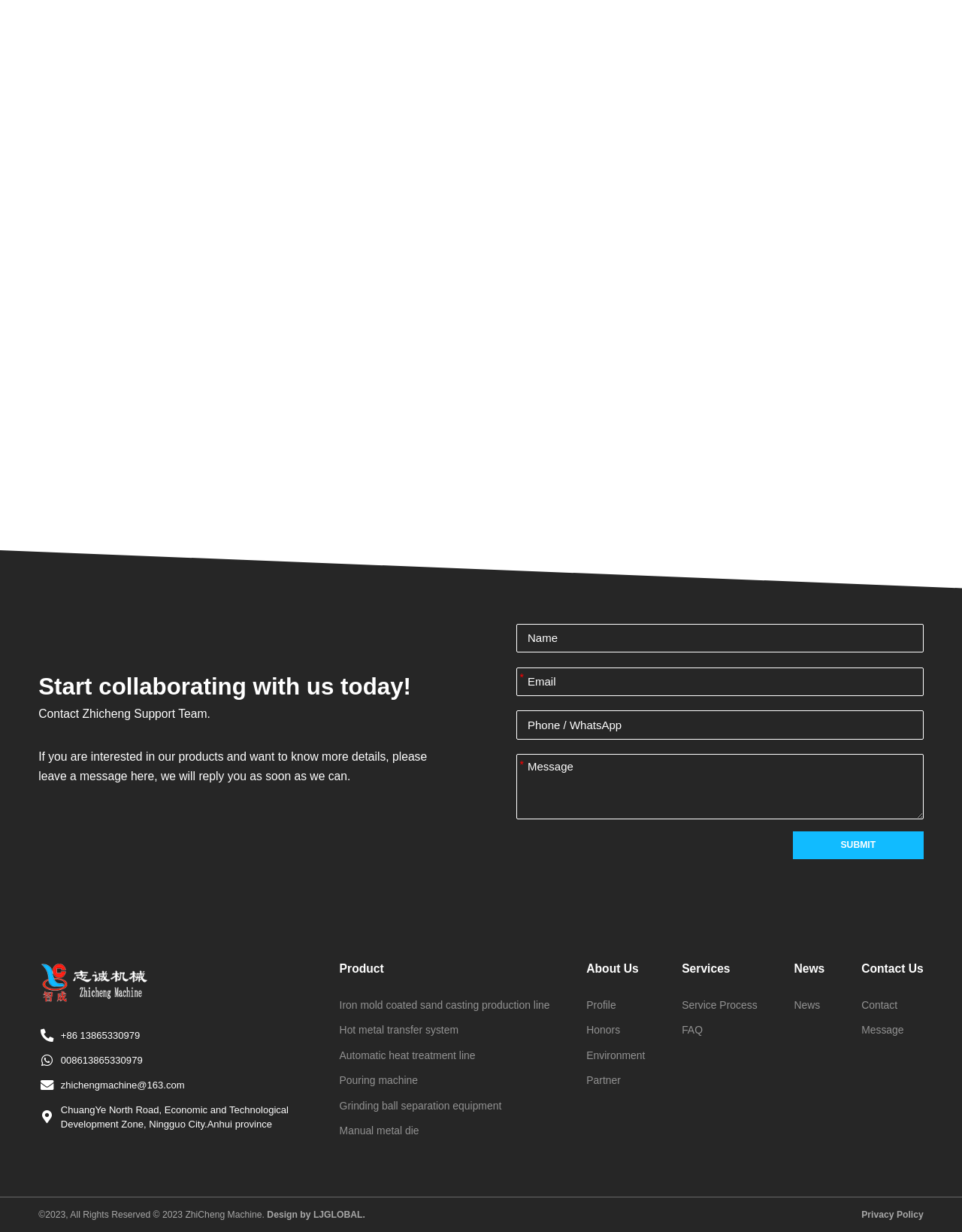Specify the bounding box coordinates of the area to click in order to execute this command: 'Click the Product link'. The coordinates should consist of four float numbers ranging from 0 to 1, and should be formatted as [left, top, right, bottom].

[0.353, 0.781, 0.399, 0.791]